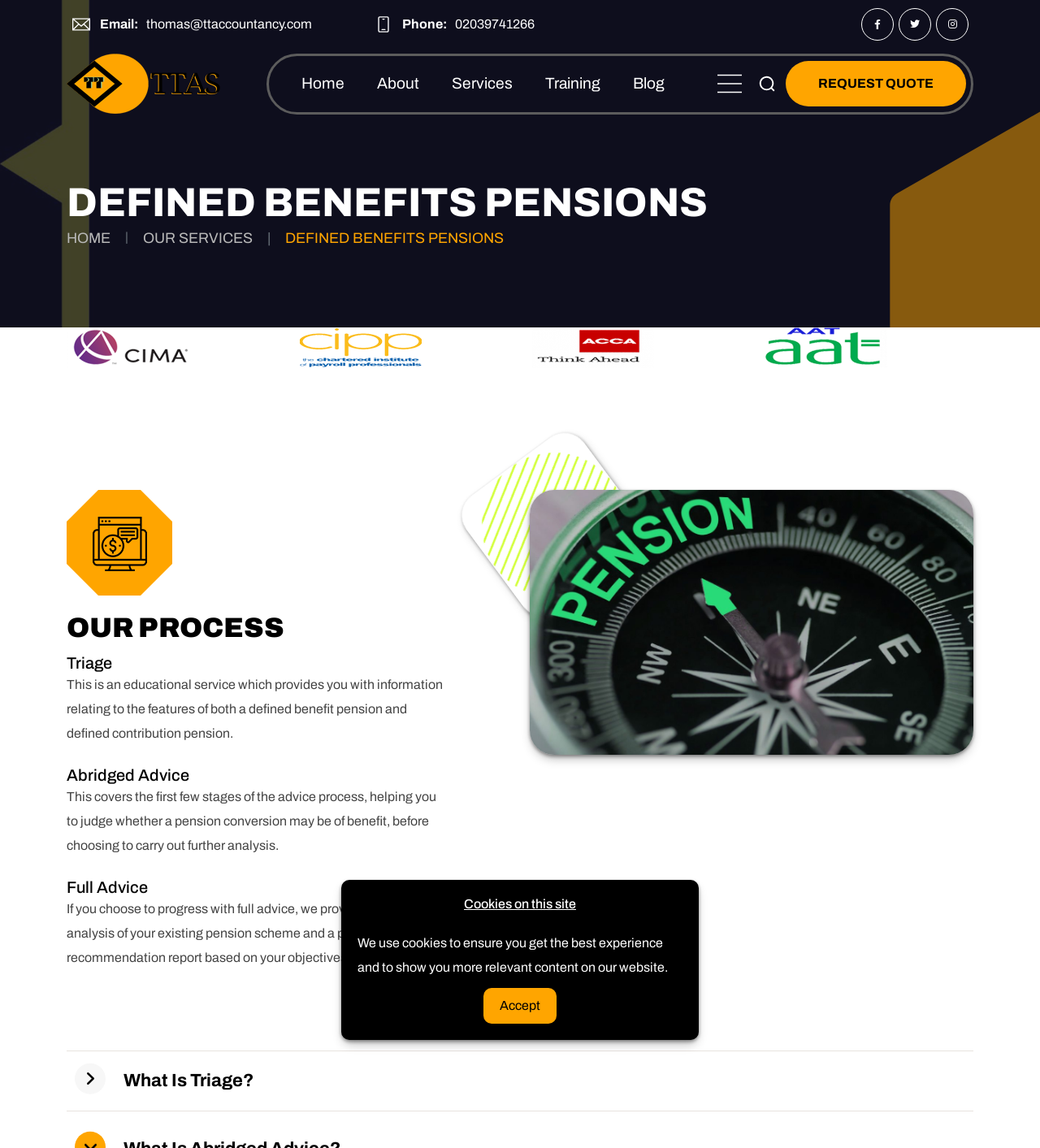Construct a comprehensive caption that outlines the webpage's structure and content.

The webpage is about TT Accountancy, specifically focused on Defined Benefits Pensions. At the top left, there is a logo and a navigation menu with links to Home, About, Services, Training, and Blog. Below the navigation menu, there is a heading "DEFINED BENEFITS PENSIONS" in a prominent font size.

On the top right, there are contact information, including an email address and a phone number, accompanied by two social media icons. Below the contact information, there is a call-to-action button "REQUEST QUOTE".

In the main content area, there are four sections. The first section has a heading "OUR PROCESS" and describes the triage service, which provides educational information about defined benefit and defined contribution pensions. The second section has a heading "Abridged Advice" and explains the first few stages of the advice process. The third section has a heading "Full Advice" and describes the in-depth analysis and personalized recommendation report provided.

Throughout the main content area, there are several images, including logos of professional organizations such as CIPP, ACCA, AAT, and CIMA. There are also two images at the bottom of the page, which appear to be related to the pension services.

At the bottom of the page, there is a section about cookies on the site, with a heading "Cookies on this site" and a brief description of how cookies are used. There is also an "Accept" button to accept the use of cookies.